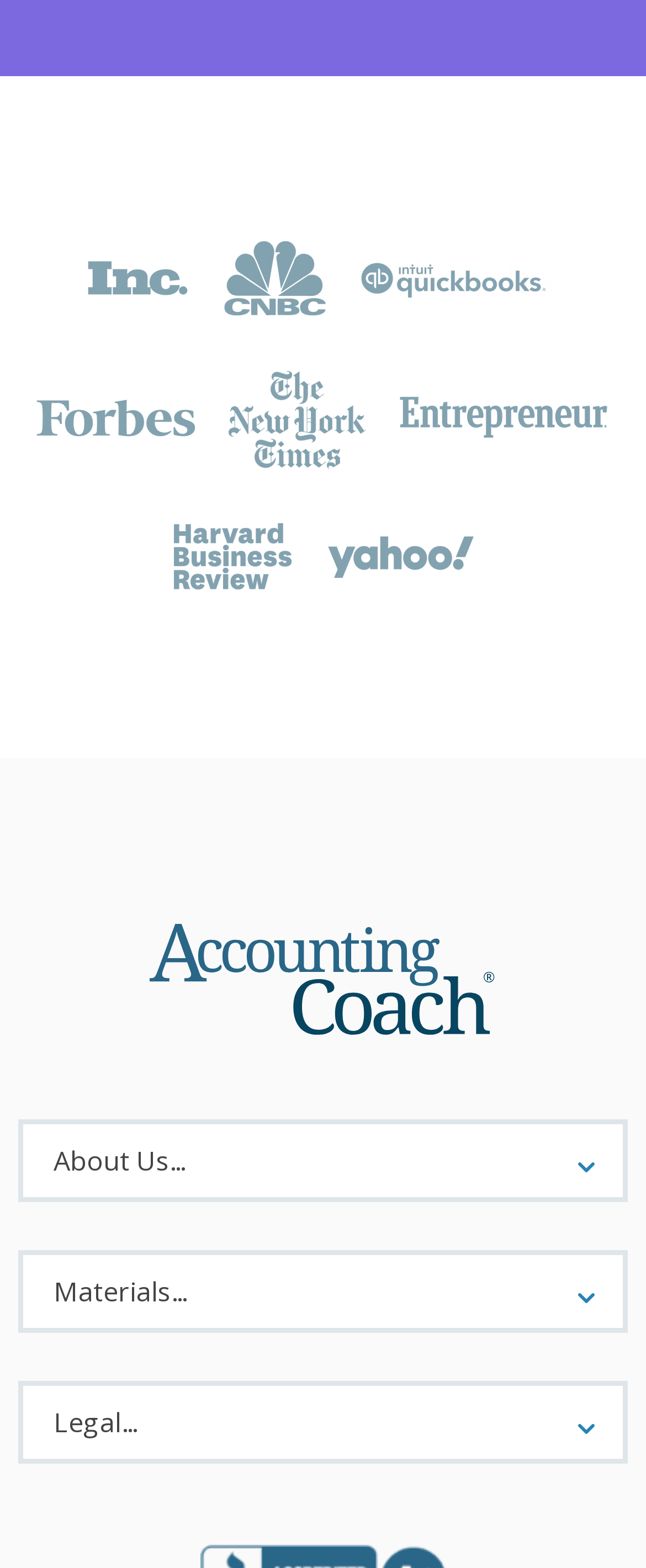Respond with a single word or phrase:
What is the position of the image relative to the link?

Below